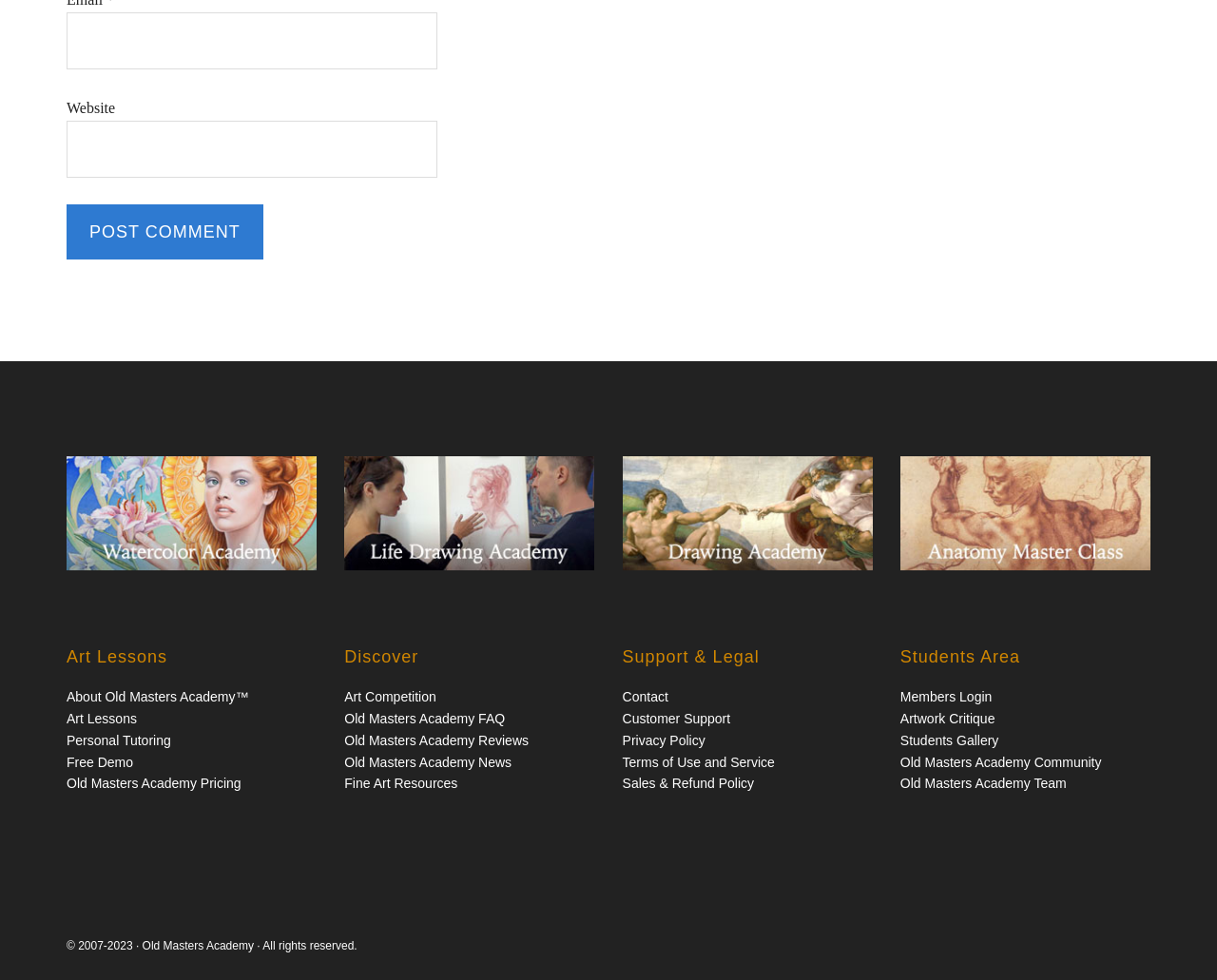Provide a brief response to the question below using a single word or phrase: 
What is the copyright year range of the webpage?

2007-2023